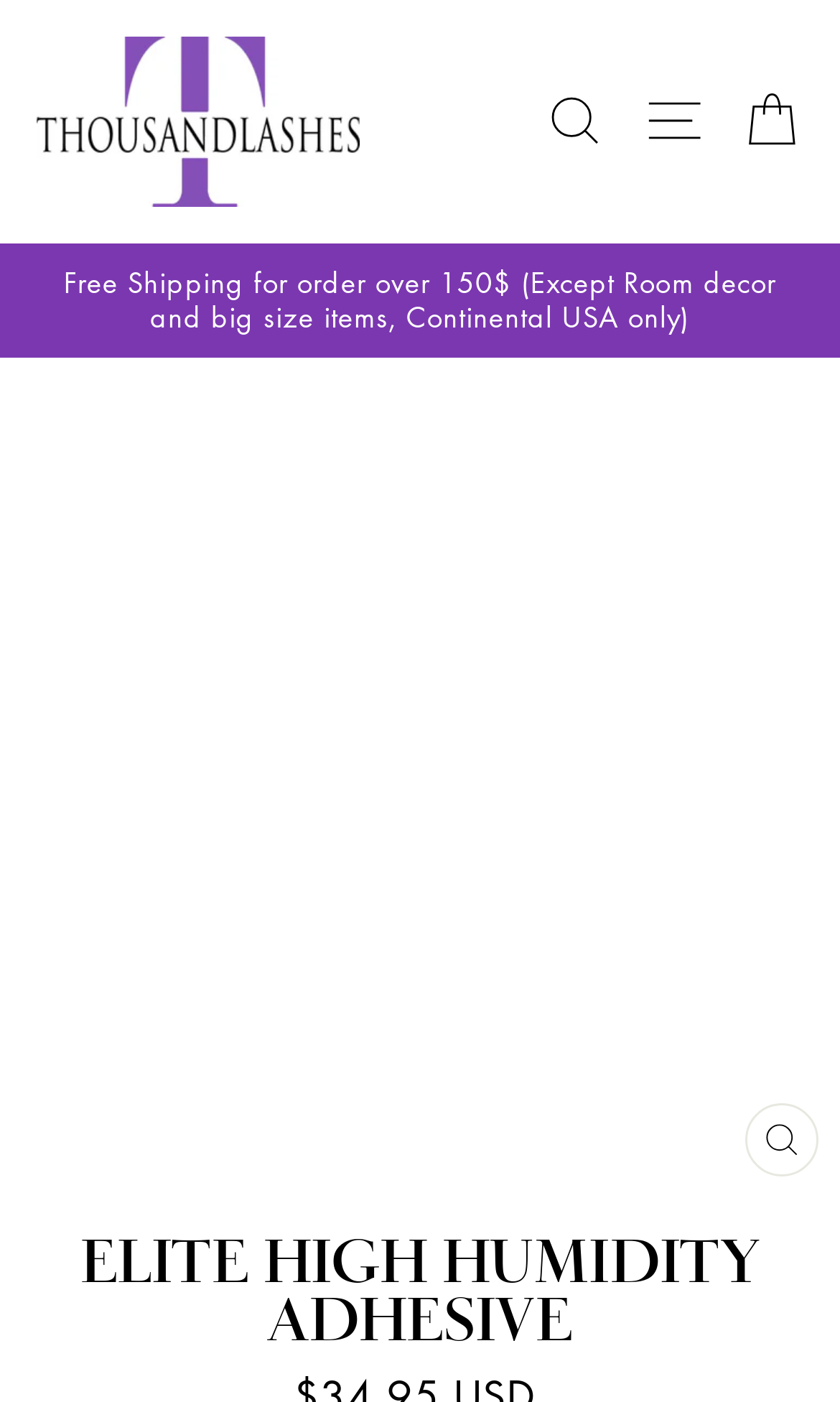Given the element description Cart, specify the bounding box coordinates of the corresponding UI element in the format (top-left x, top-left y, bottom-right x, bottom-right y). All values must be between 0 and 1.

[0.86, 0.052, 0.976, 0.121]